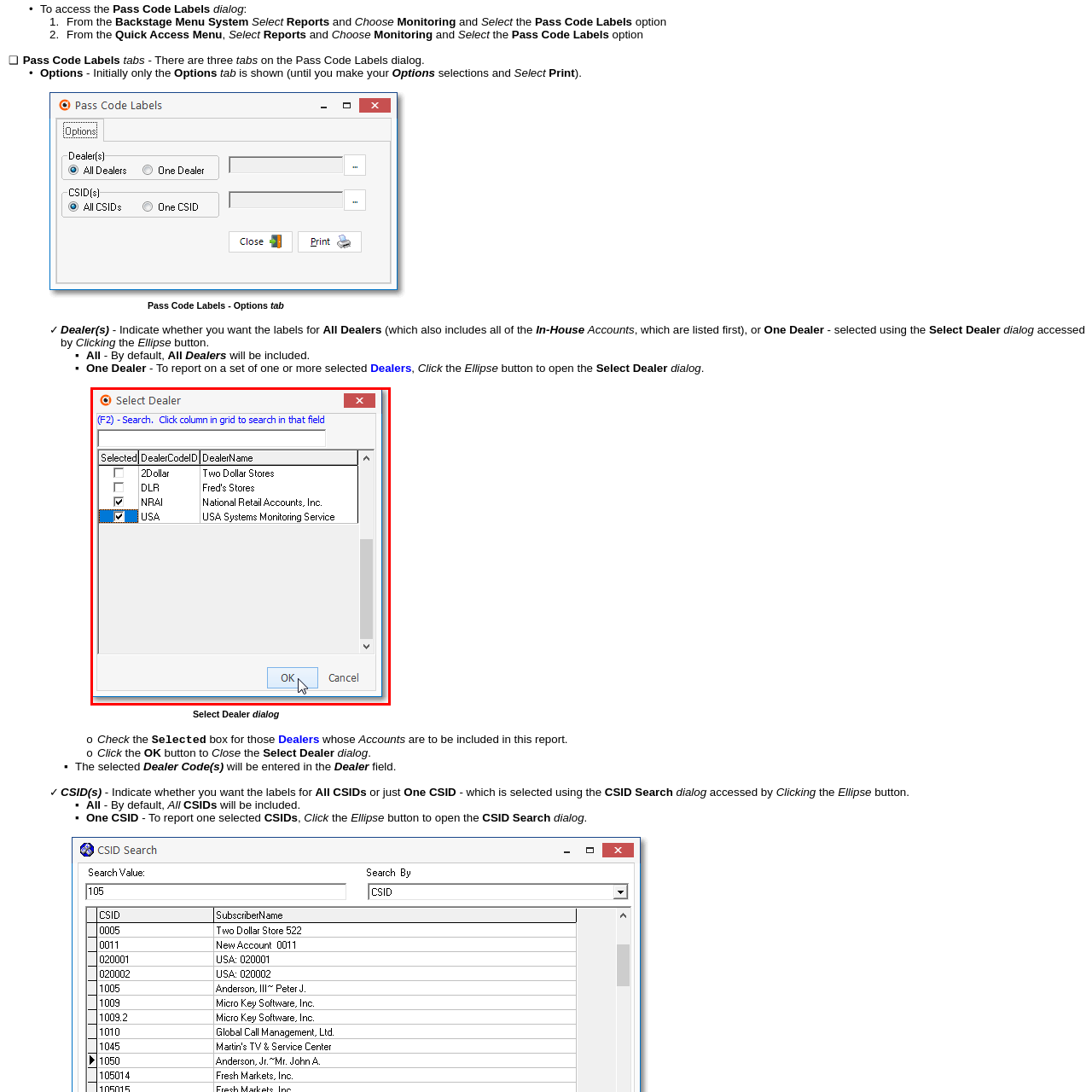Examine the image within the red boundary and respond with a single word or phrase to the question:
What happens when the 'OK' button is clicked?

Finalize dealer choice